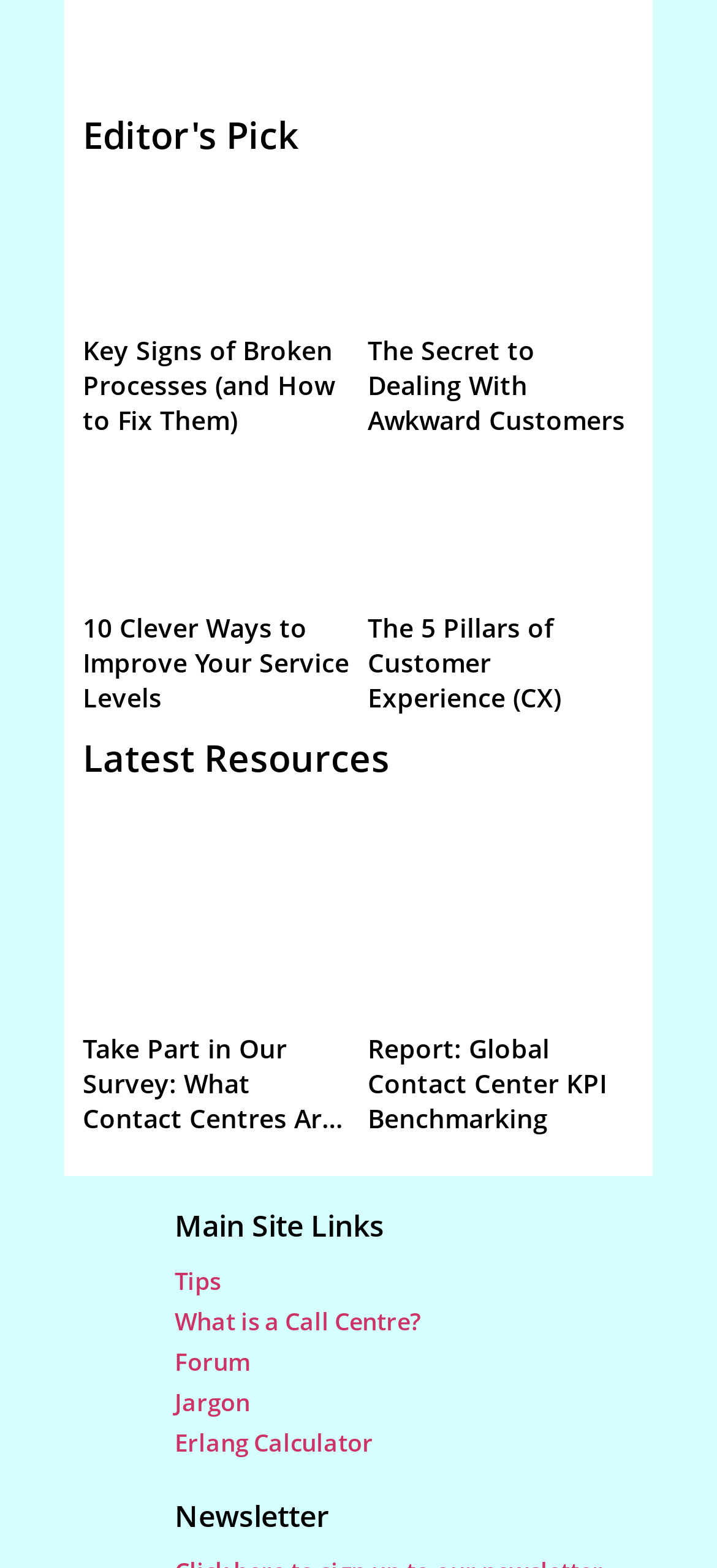Can you pinpoint the bounding box coordinates for the clickable element required for this instruction: "View the 'Key Signs of Broken Processes (and How to Fix Them)' article"? The coordinates should be four float numbers between 0 and 1, i.e., [left, top, right, bottom].

[0.115, 0.212, 0.467, 0.279]